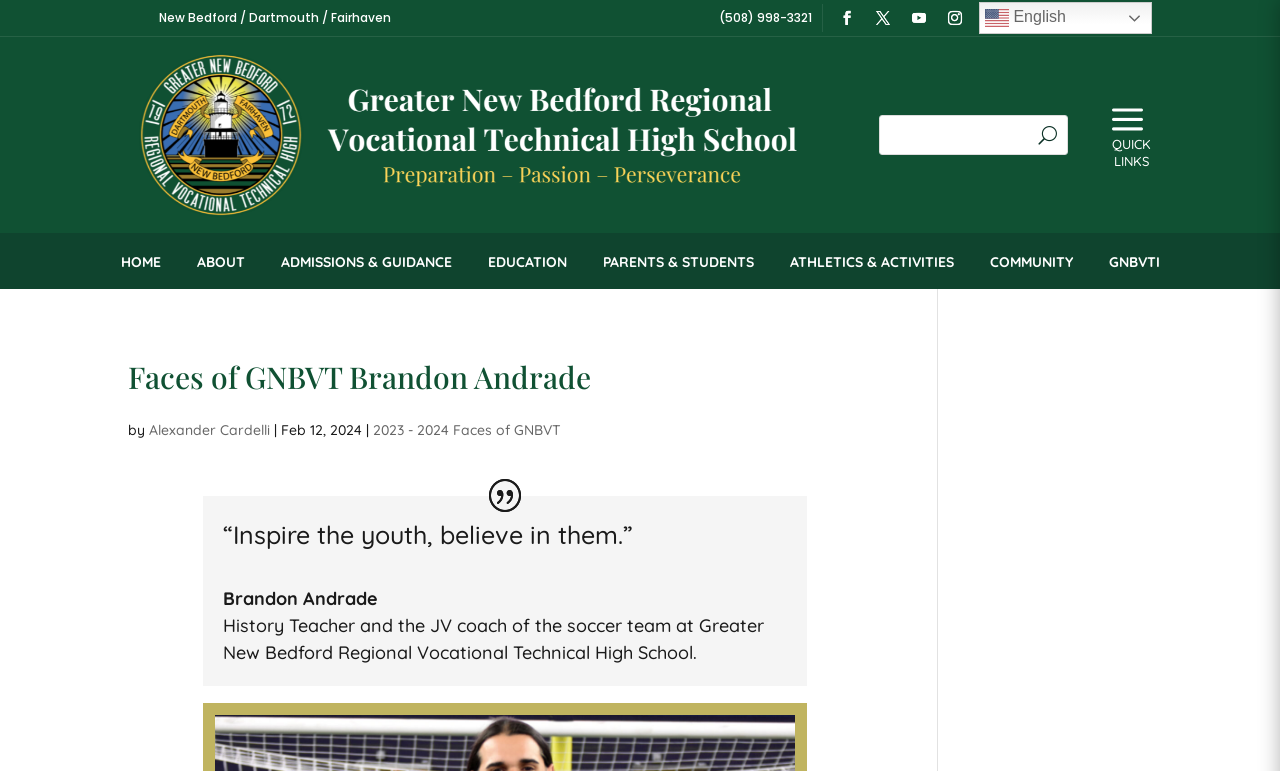Using the description: "Admissions & Guidance", determine the UI element's bounding box coordinates. Ensure the coordinates are in the format of four float numbers between 0 and 1, i.e., [left, top, right, bottom].

[0.205, 0.315, 0.367, 0.365]